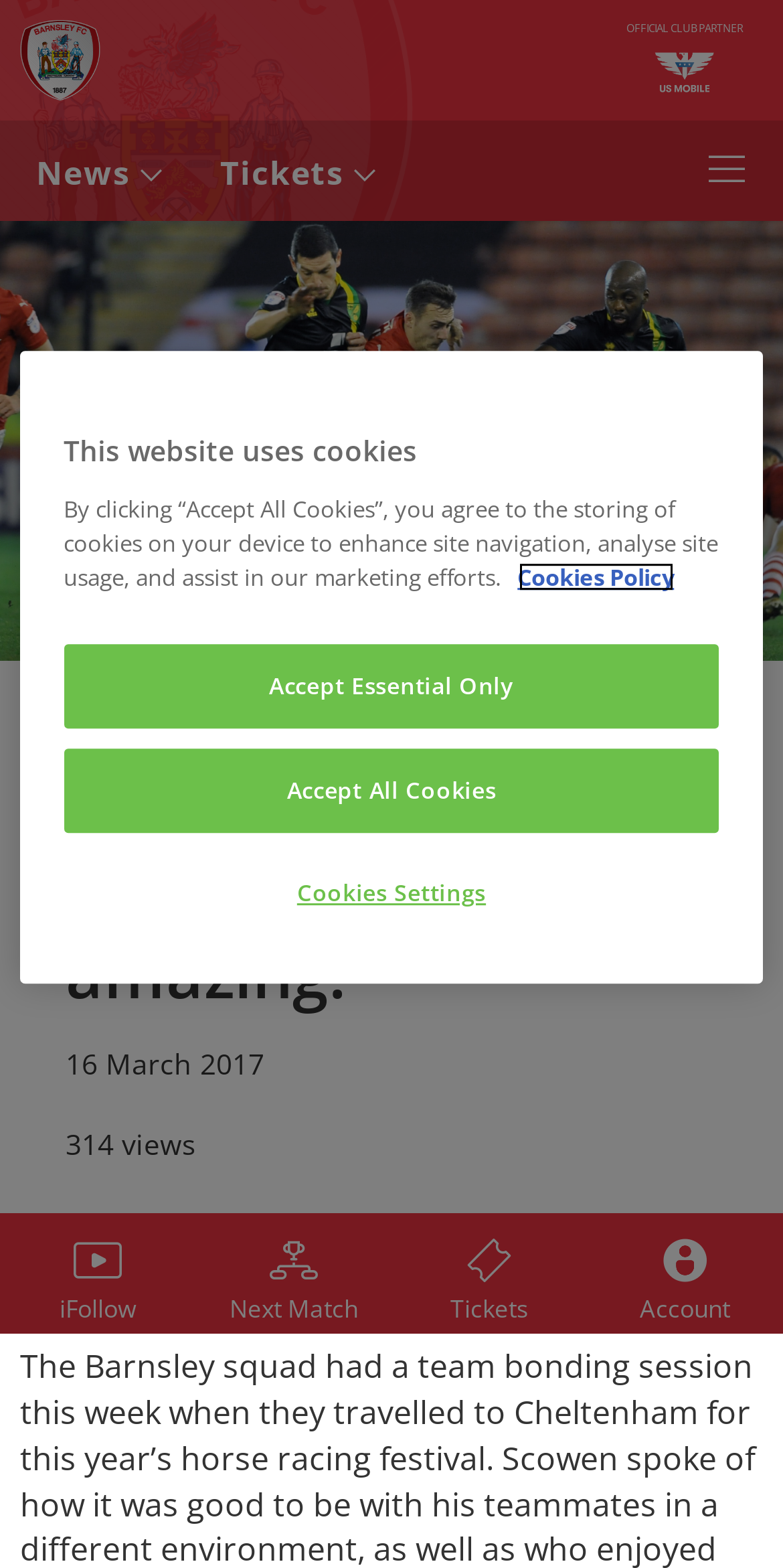Determine the bounding box coordinates for the clickable element required to fulfill the instruction: "Go to News page". Provide the coordinates as four float numbers between 0 and 1, i.e., [left, top, right, bottom].

[0.01, 0.077, 0.246, 0.136]